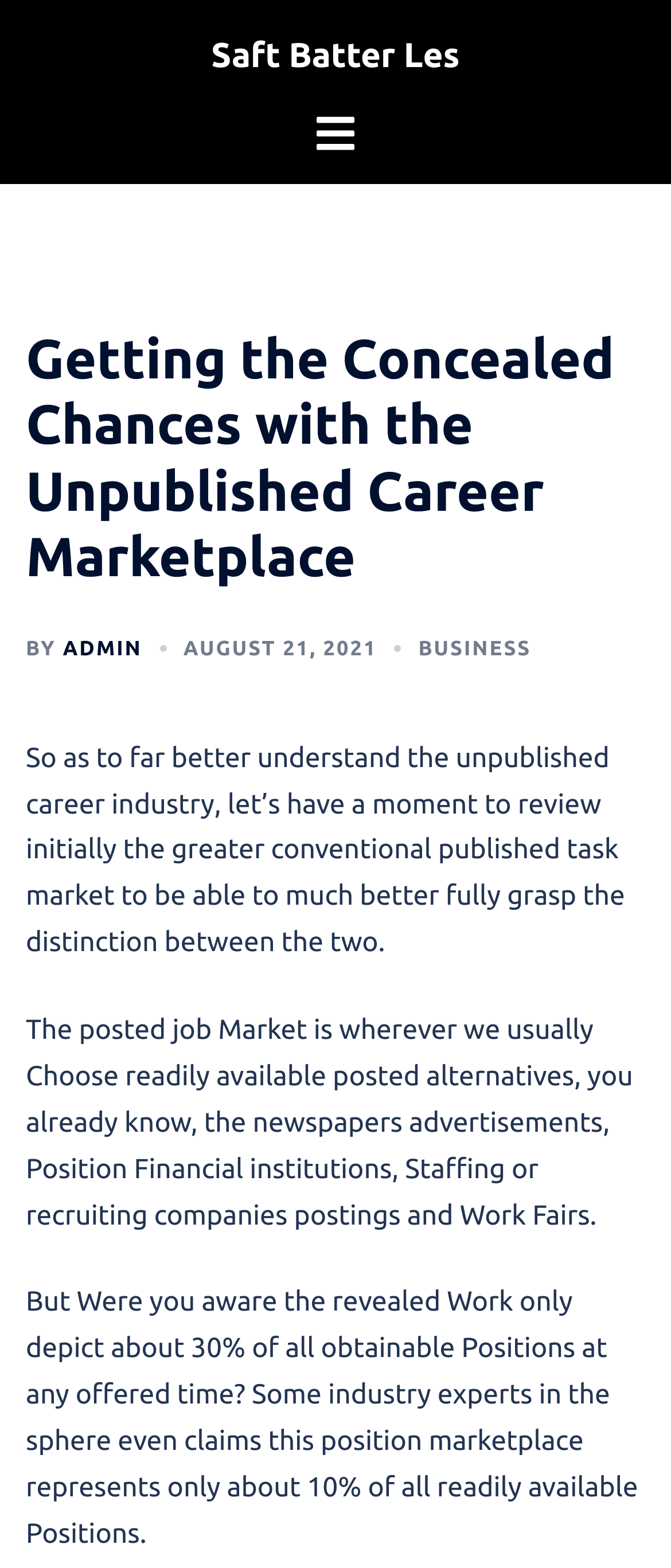Who is the author of the article?
Based on the image, provide a one-word or brief-phrase response.

ADMIN